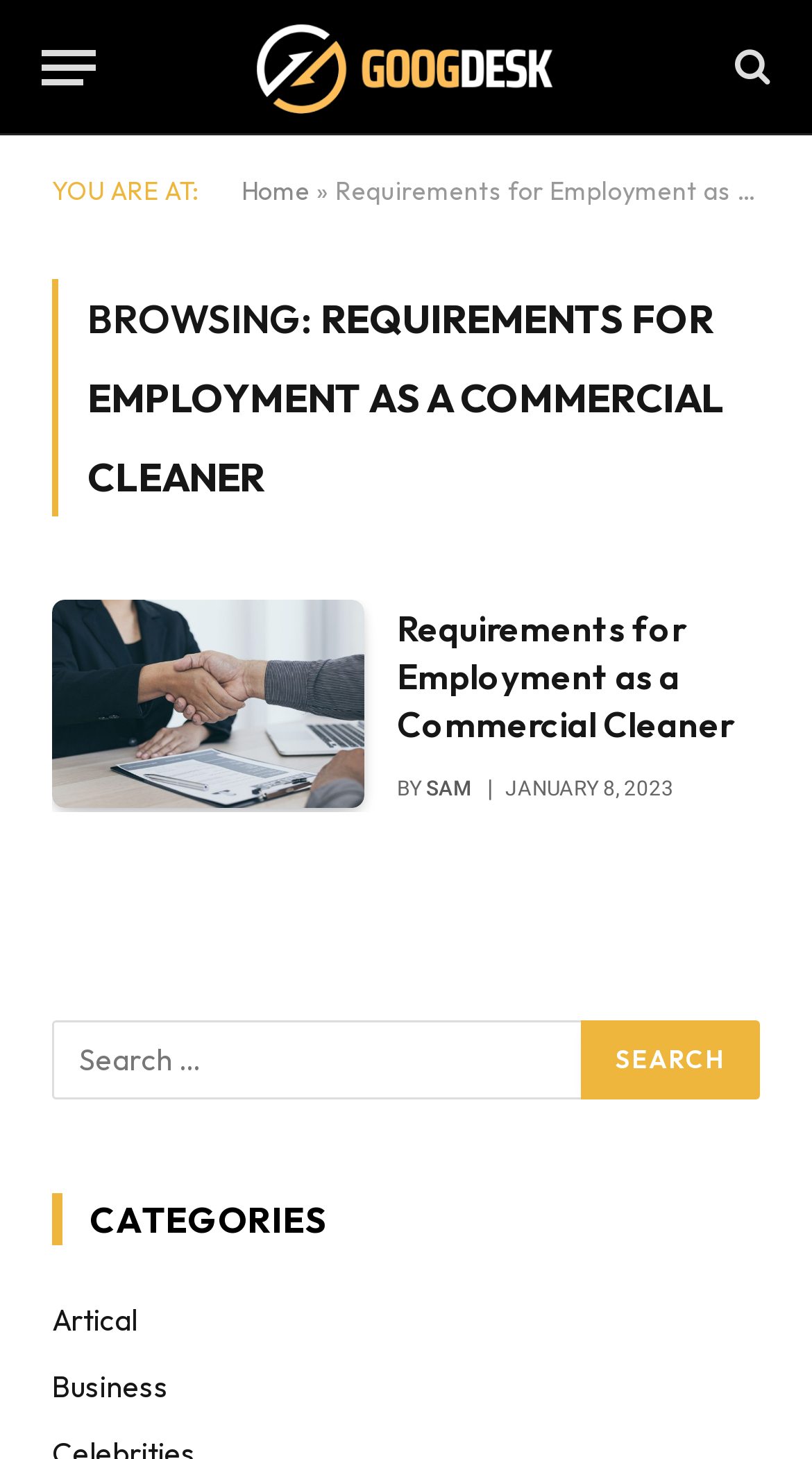Carefully observe the image and respond to the question with a detailed answer:
When was the article 'Requirements for Employment as a Commercial Cleaner' published?

The webpage displays the publication date 'JANUARY 8, 2023' below the article title, indicating when the article was published.